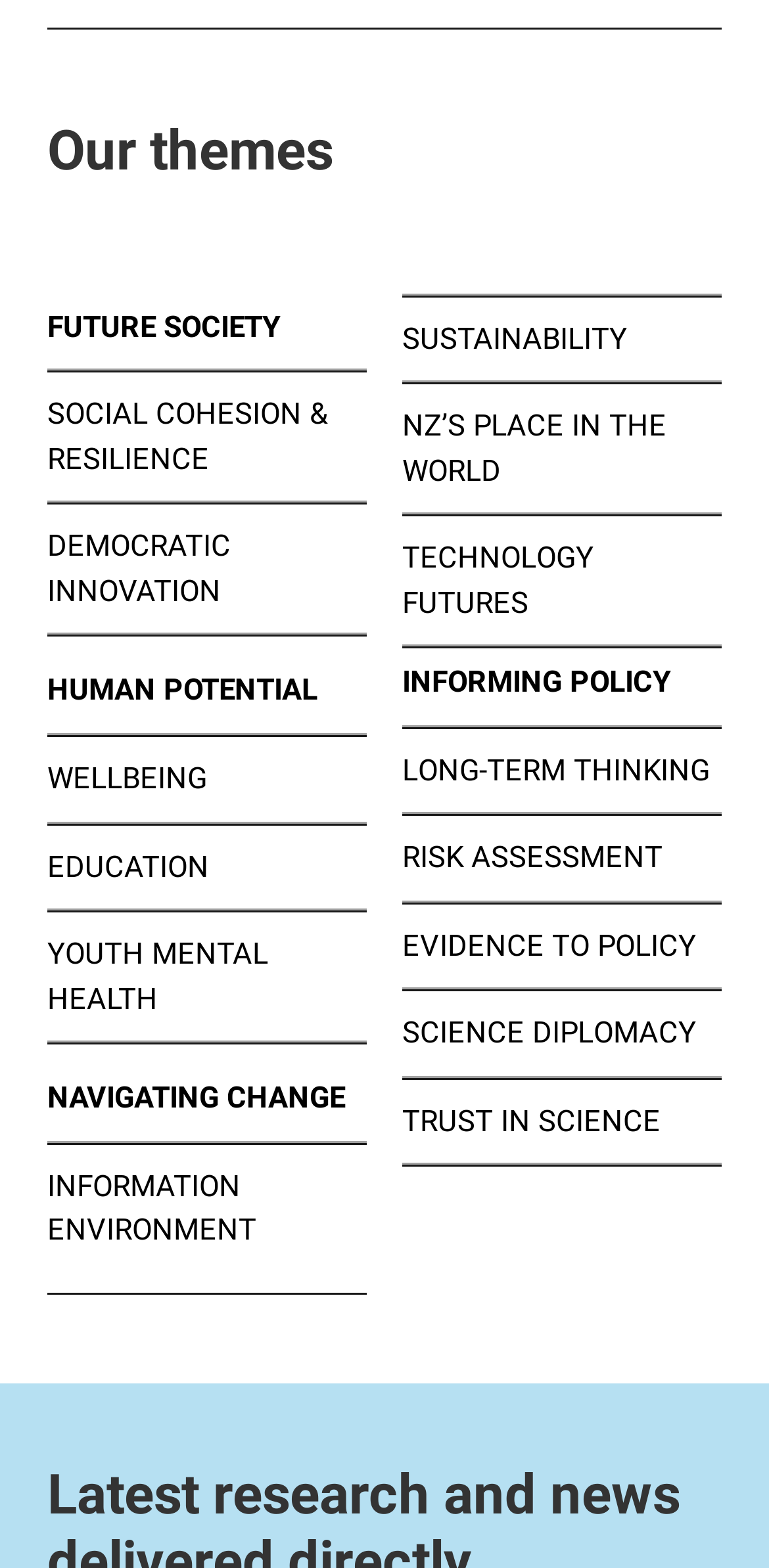Find the bounding box coordinates of the clickable region needed to perform the following instruction: "Read about SUSTAINABILITY". The coordinates should be provided as four float numbers between 0 and 1, i.e., [left, top, right, bottom].

[0.523, 0.204, 0.815, 0.227]